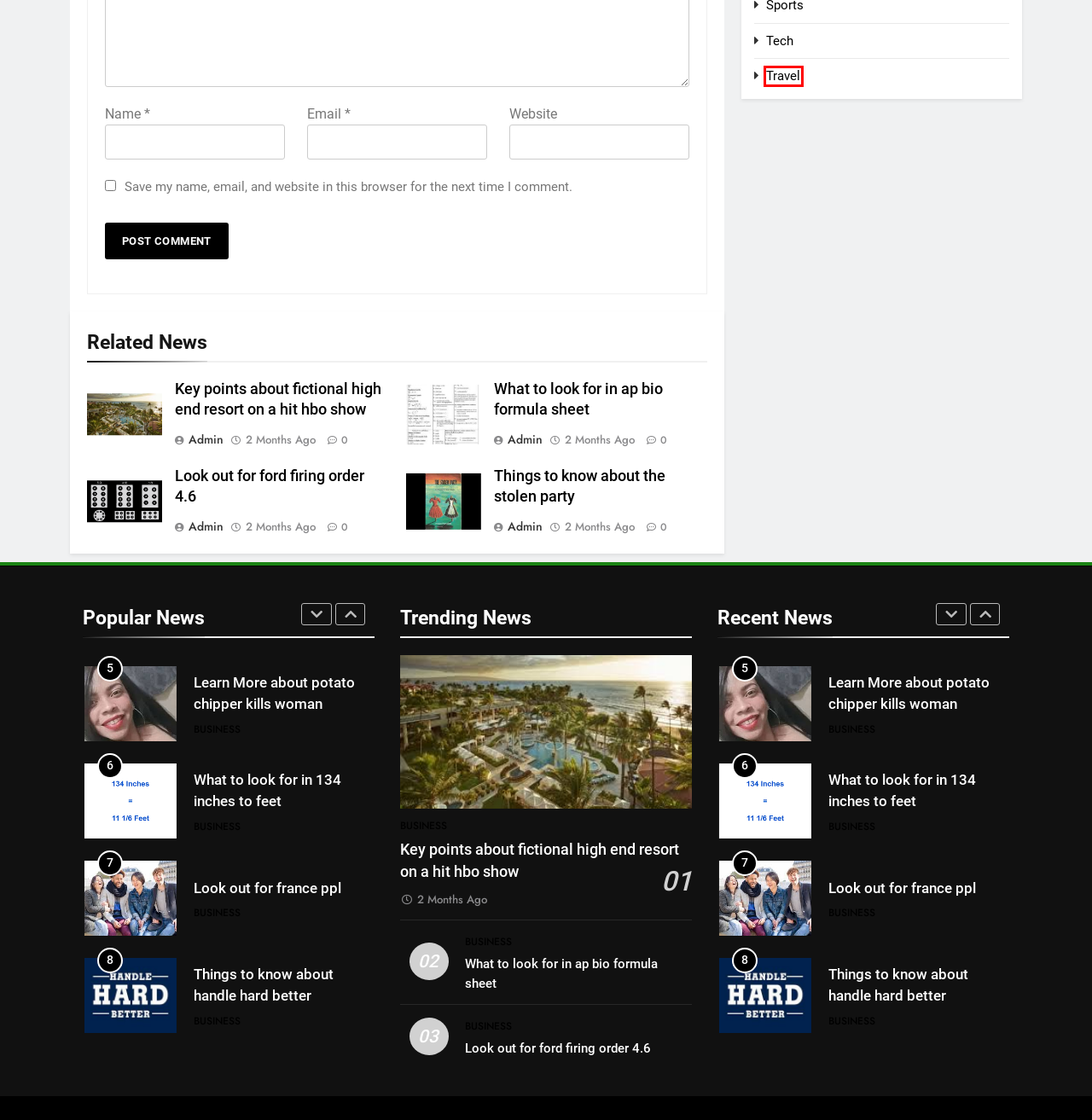You are provided with a screenshot of a webpage where a red rectangle bounding box surrounds an element. Choose the description that best matches the new webpage after clicking the element in the red bounding box. Here are the choices:
A. March 2023 - Quick Silver Forums
B. August 2023 - Quick Silver Forums
C. Things to know about handle hard better - Quick Silver Forums
D. Tech Archives - Quick Silver Forums
E. Look out for france ppl - Quick Silver Forums
F. Things to know about 47 inches in cm - Quick Silver Forums
G. Travel Archives - Quick Silver Forums
H. Fashion Archives - Quick Silver Forums

G